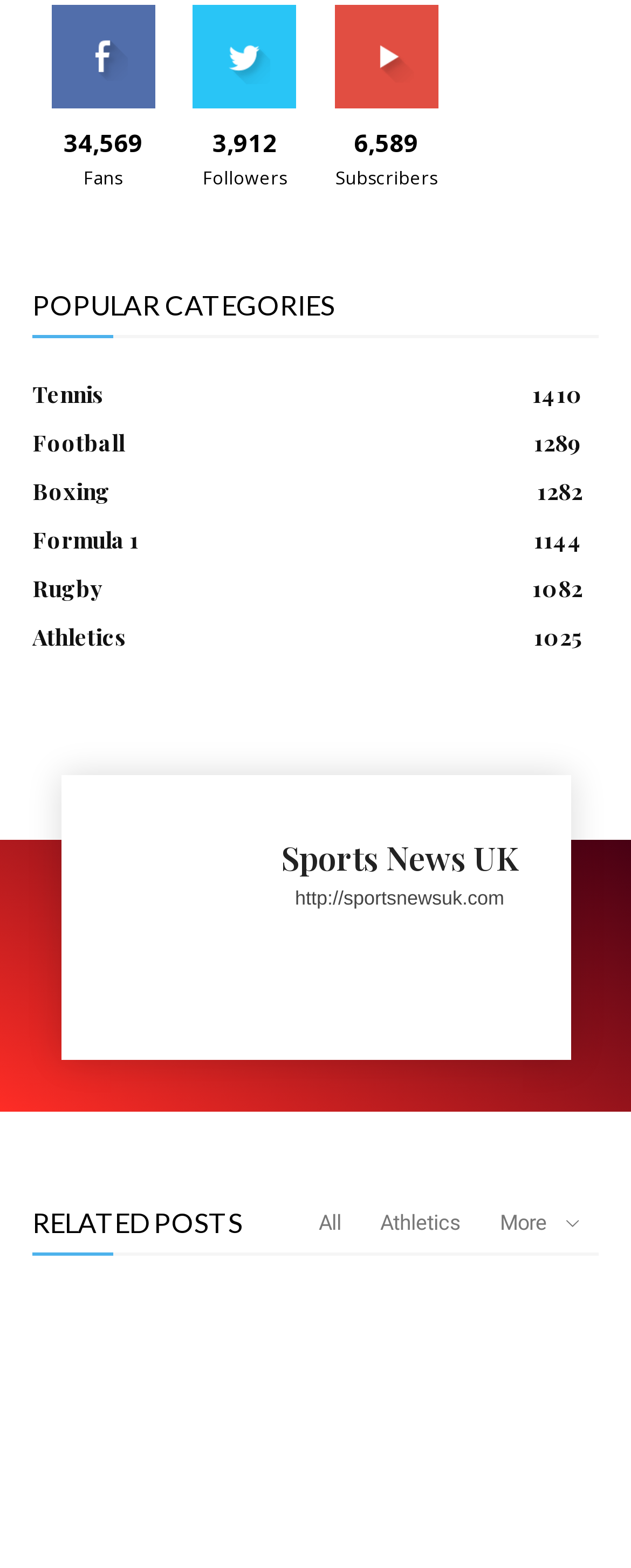How many related posts are there?
Answer the question based on the image using a single word or a brief phrase.

Unknown